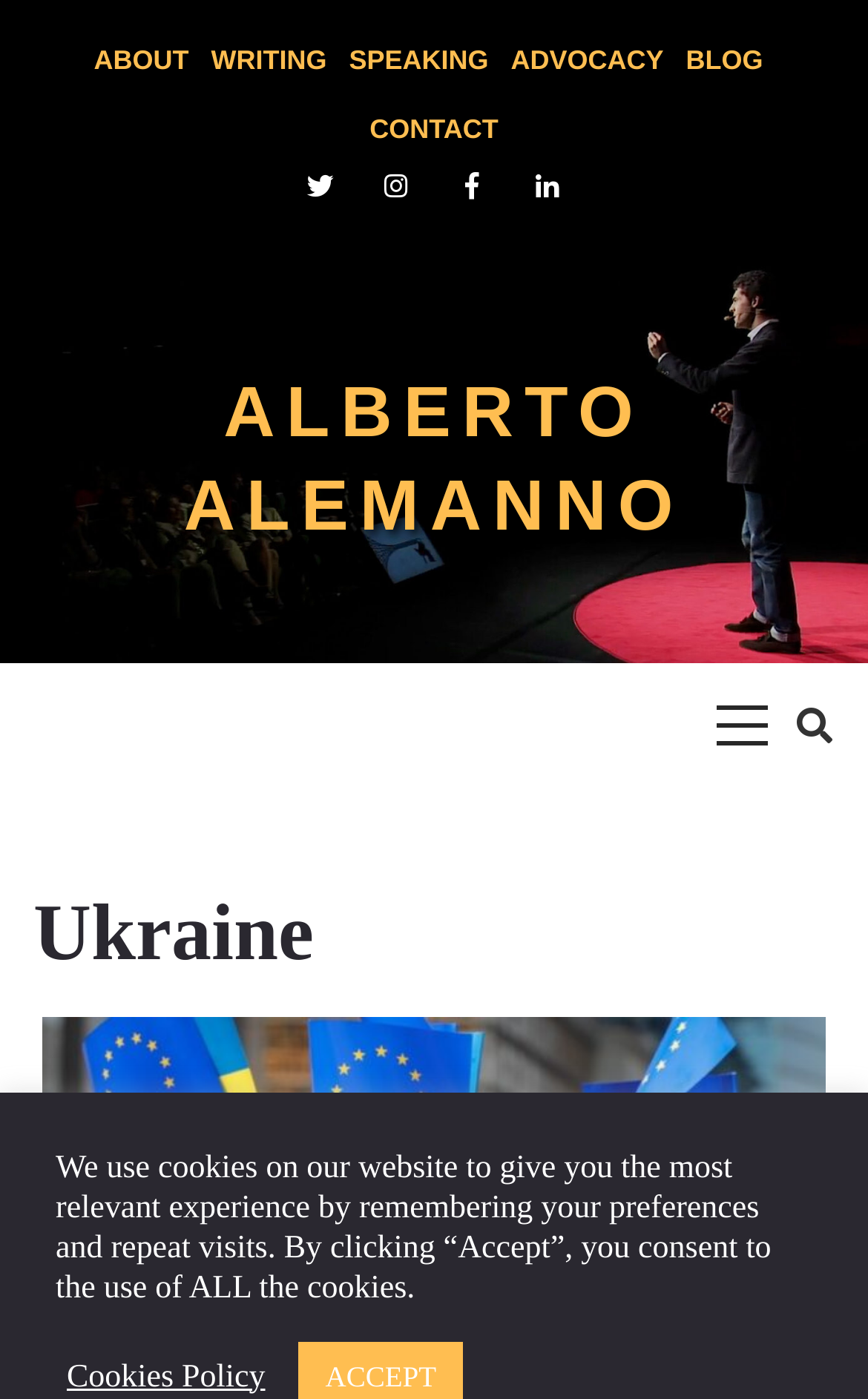Given the element description 1. What are my rights?, identify the bounding box coordinates for the UI element on the webpage screenshot. The format should be (top-left x, top-left y, bottom-right x, bottom-right y), with values between 0 and 1.

None